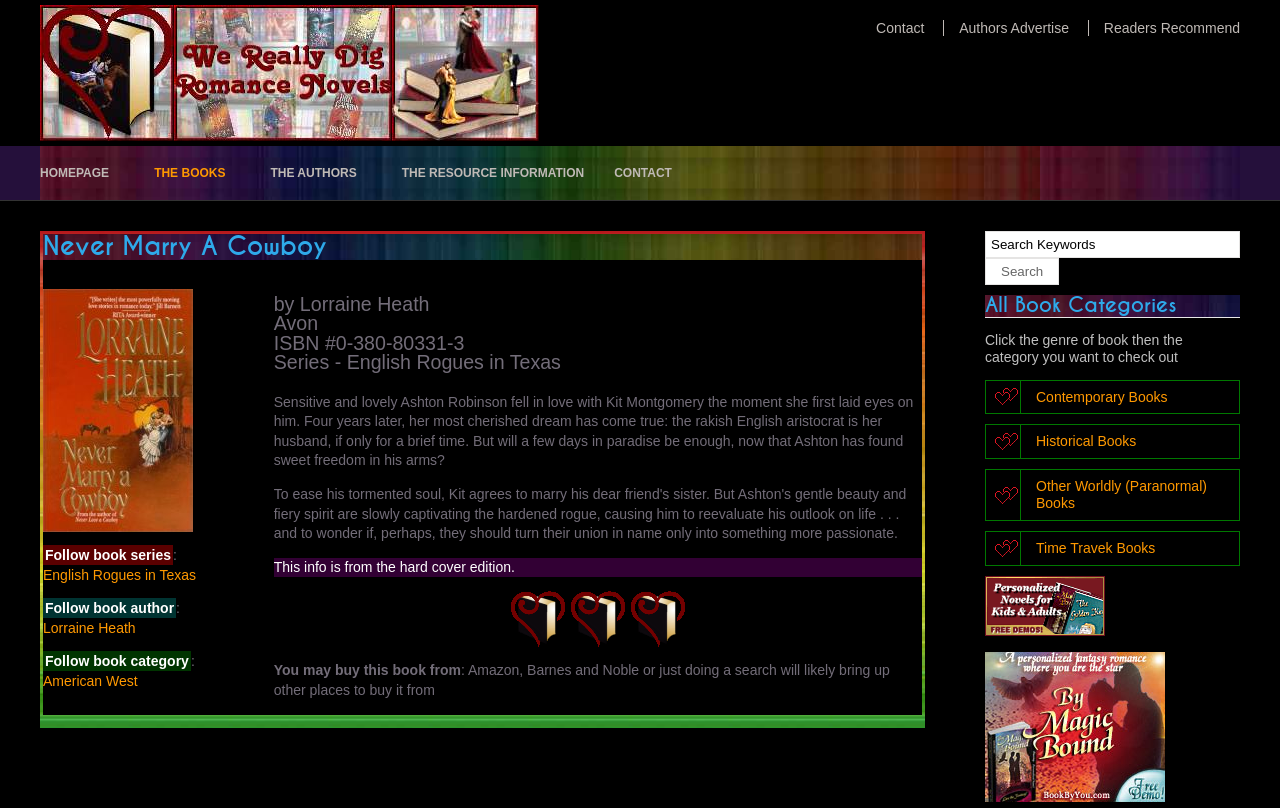Provide a one-word or one-phrase answer to the question:
Where can I buy this book?

Amazon, Barnes and Noble